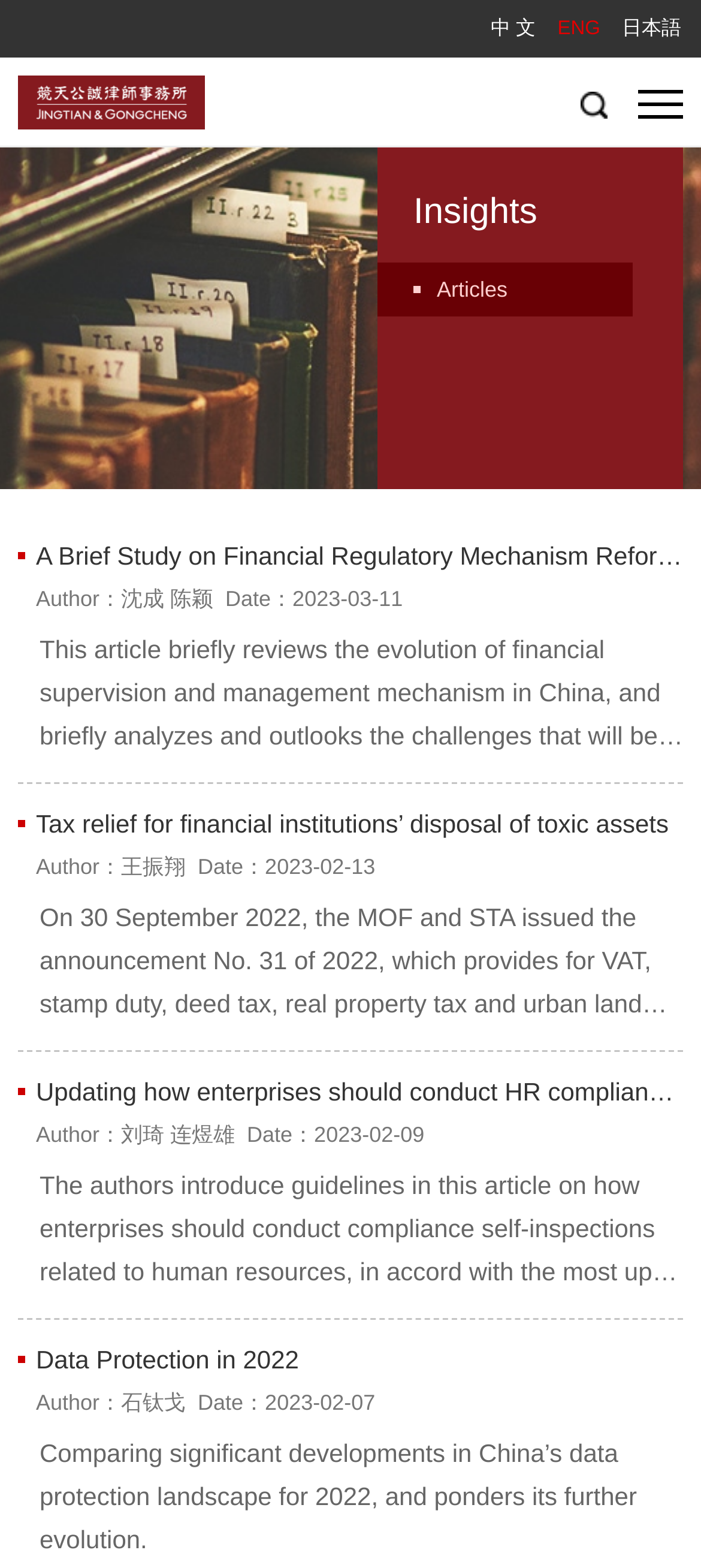Illustrate the webpage with a detailed description.

This webpage is the official website of a law firm, 竞天公诚律师事务所, with a focus on professionalism, equality, inclusivity, and cooperation. 

At the top, there are three language options: 中文, ENG, and 日本語, aligned horizontally. Below them, there is a logo of the law firm, which is an image. 

On the top-right corner, there are two links, one with a briefcase icon and another with a search icon. 

The main content of the webpage is divided into sections. The first section is titled "Insights", which is located at the top-center of the page. Below it, there are several articles listed, each with a title, author, and date. The articles are arranged vertically, with the most recent one at the top. Each article has a brief summary, and the text is wrapped within the content area. The articles are about various legal topics, including financial regulatory mechanism reform, tax relief, HR compliance self-inspection, and data protection.

The webpage has a clean and organized structure, making it easy to navigate and read.